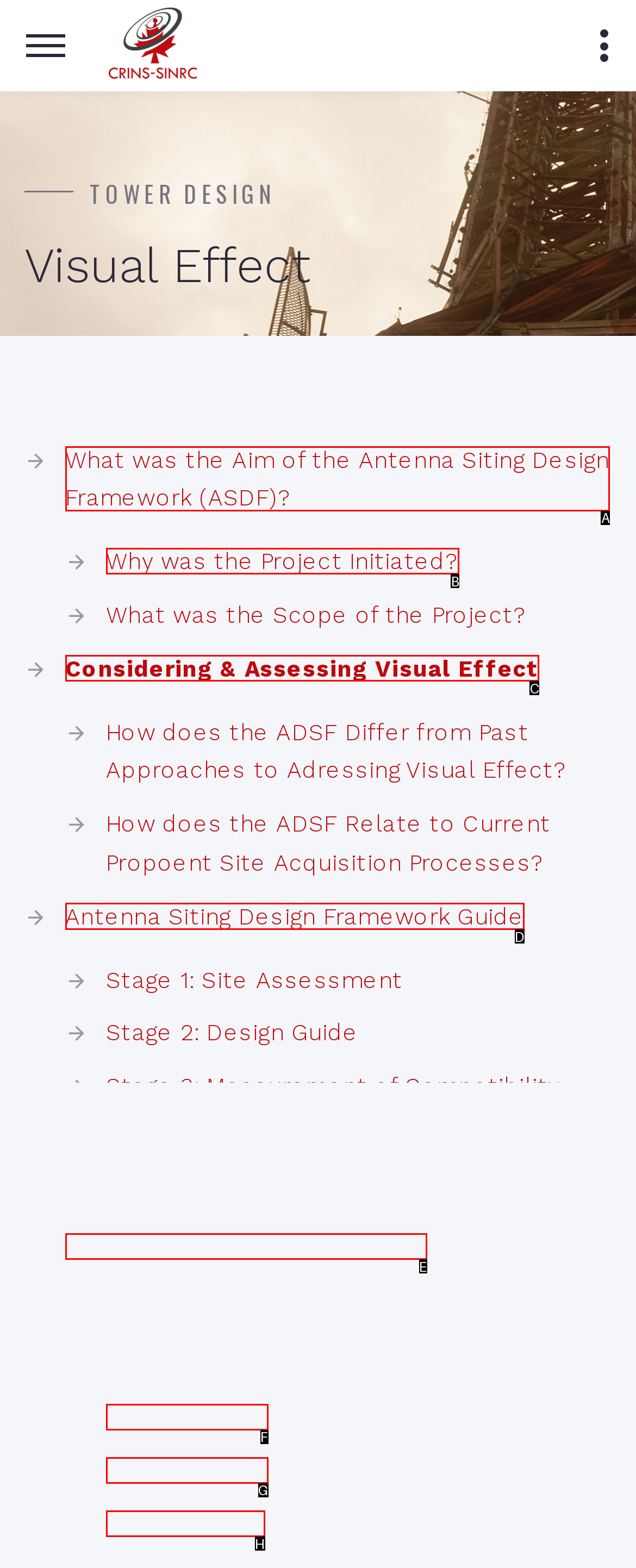Which lettered option should be clicked to perform the following task: Contact via email
Respond with the letter of the appropriate option.

None